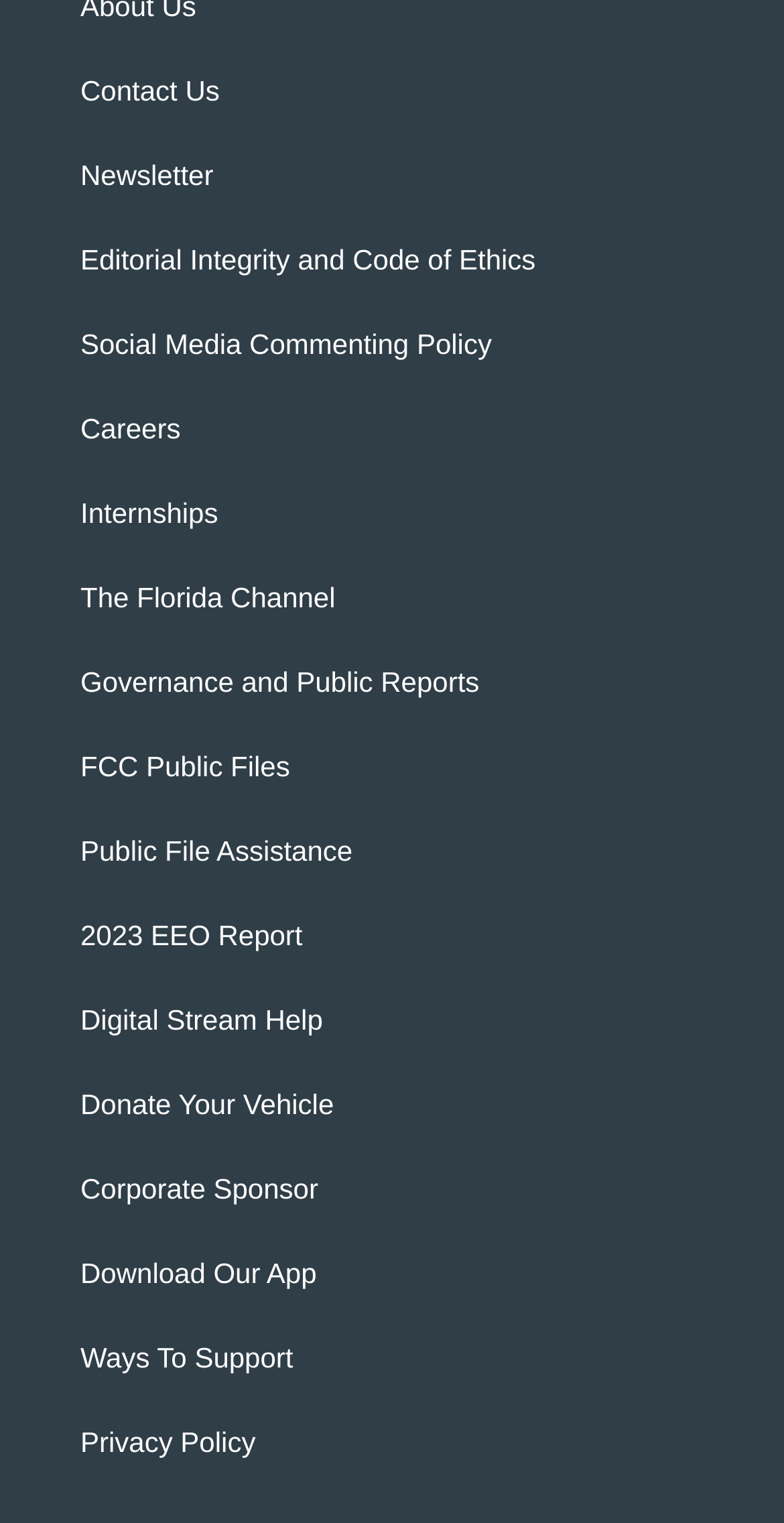Please locate the bounding box coordinates of the element's region that needs to be clicked to follow the instruction: "Check privacy policy". The bounding box coordinates should be provided as four float numbers between 0 and 1, i.e., [left, top, right, bottom].

[0.103, 0.938, 0.897, 0.959]